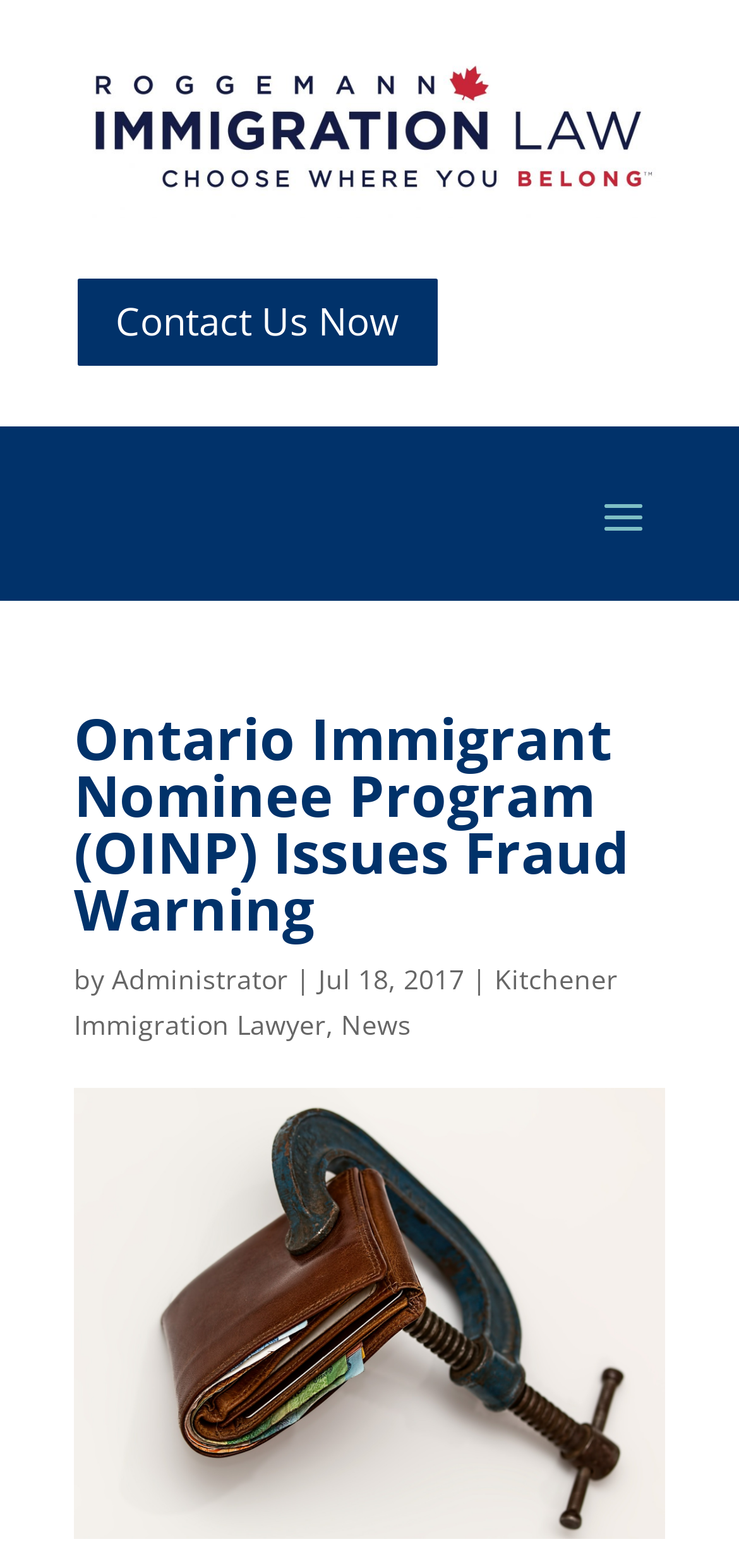Please provide a comprehensive answer to the question based on the screenshot: What is the date of the news article?

I found the answer by looking at the StaticText element with the text 'Jul 18, 2017' at coordinates [0.431, 0.613, 0.628, 0.636]. This element is a child of the root element and is likely to be the date of the news article.